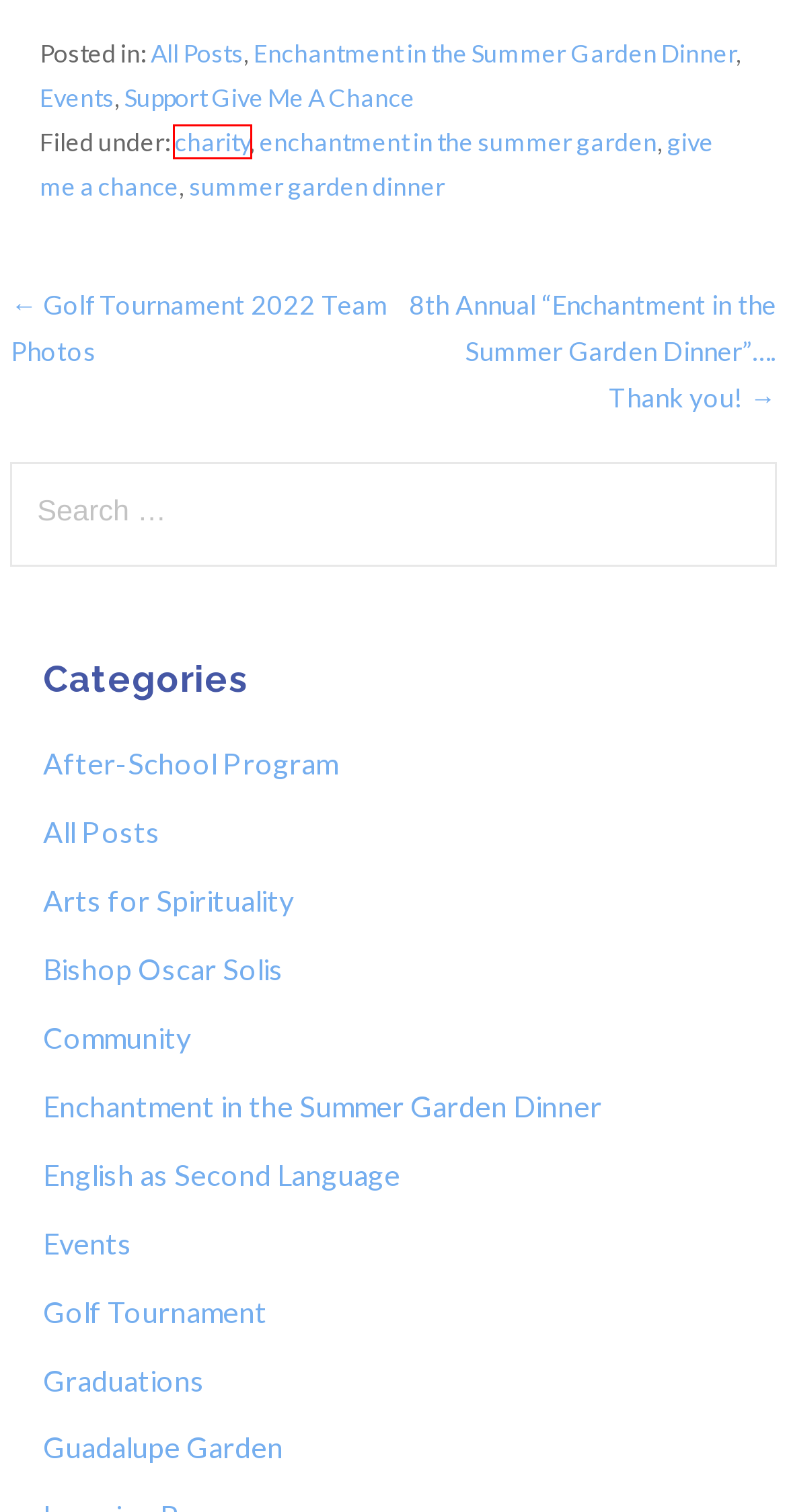View the screenshot of the webpage containing a red bounding box around a UI element. Select the most fitting webpage description for the new page shown after the element in the red bounding box is clicked. Here are the candidates:
A. Golf Tournament 2022 Team Photos – Give Me a Chance
B. enchantment in the summer garden – Give Me a Chance
C. Golf Tournament – Give Me a Chance
D. Events – Give Me a Chance
E. charity – Give Me a Chance
F. Community – Give Me a Chance
G. Arts for Spirituality – Give Me a Chance
H. Graduations – Give Me a Chance

E